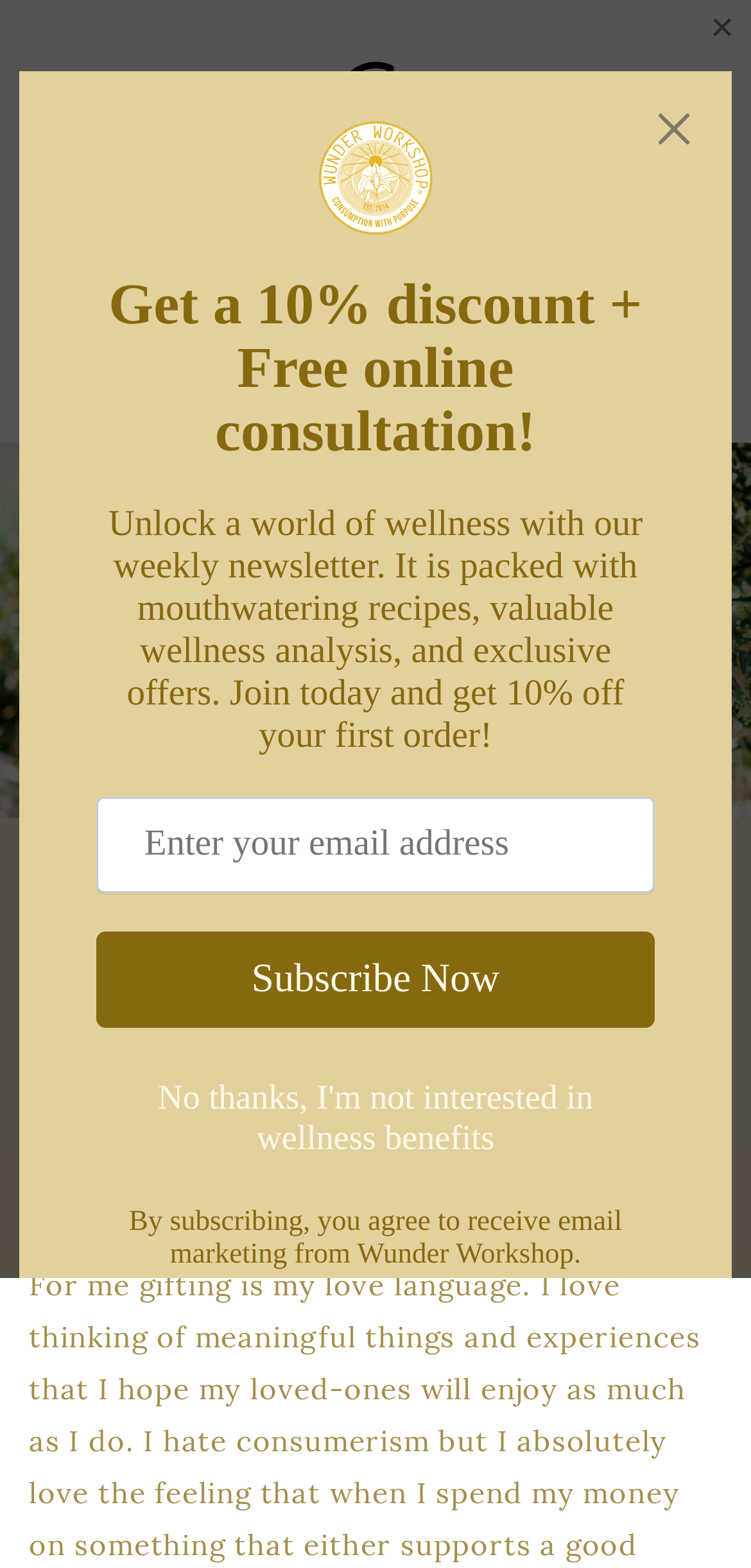What is the name of the online store?
Based on the visual information, provide a detailed and comprehensive answer.

I determined the answer by looking at the image element with the text 'Wunder Workshop EU' which is likely to be the logo of the online store.